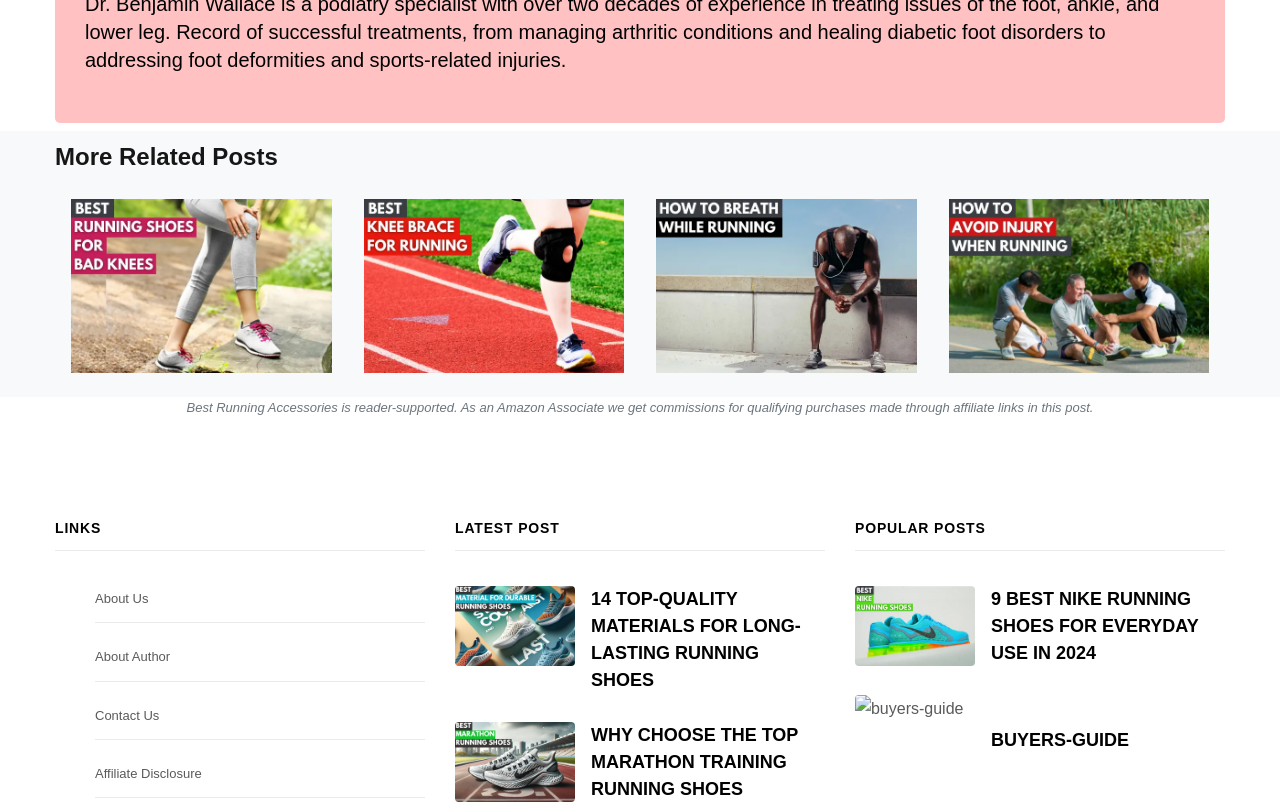Look at the image and give a detailed response to the following question: How many popular posts are listed?

There are two popular posts listed, which are '9 Best Nike Running Shoes for Everyday Use in 2024' and 'BUYERS-GUIDE'. Therefore, there are two popular posts listed.